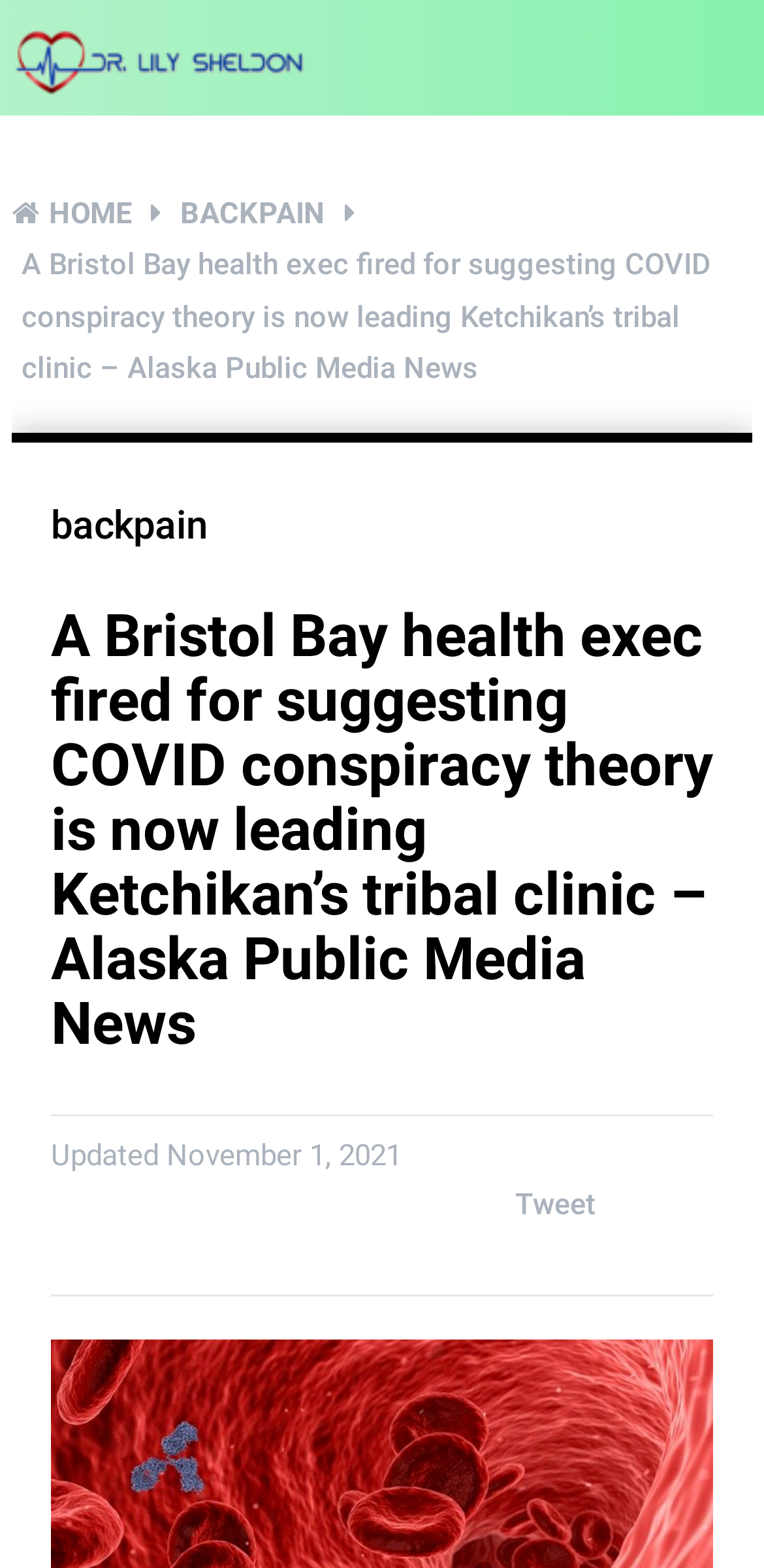Extract the primary headline from the webpage and present its text.

A Bristol Bay health exec fired for suggesting COVID conspiracy theory is now leading Ketchikan’s tribal clinic – Alaska Public Media News